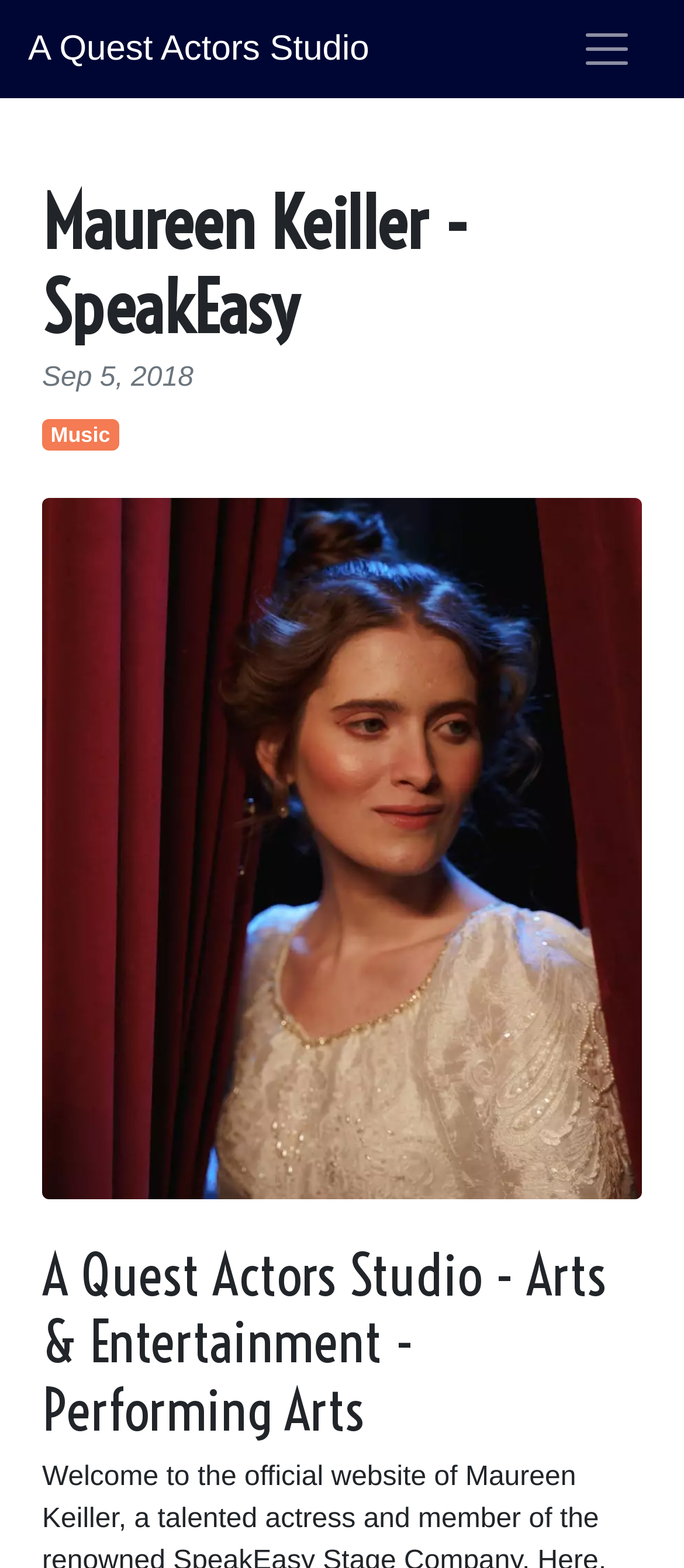What is the name of the actress on this website? Using the information from the screenshot, answer with a single word or phrase.

Maureen Keiller